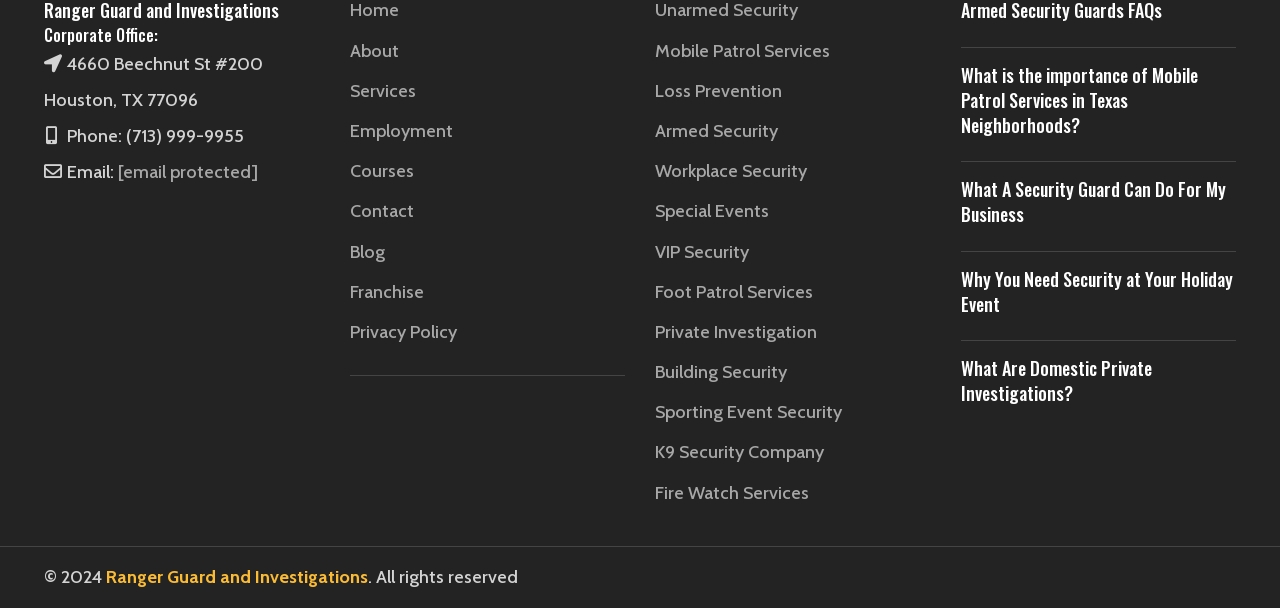What is the corporate office address?
Please look at the screenshot and answer using one word or phrase.

4660 Beechnut St #200